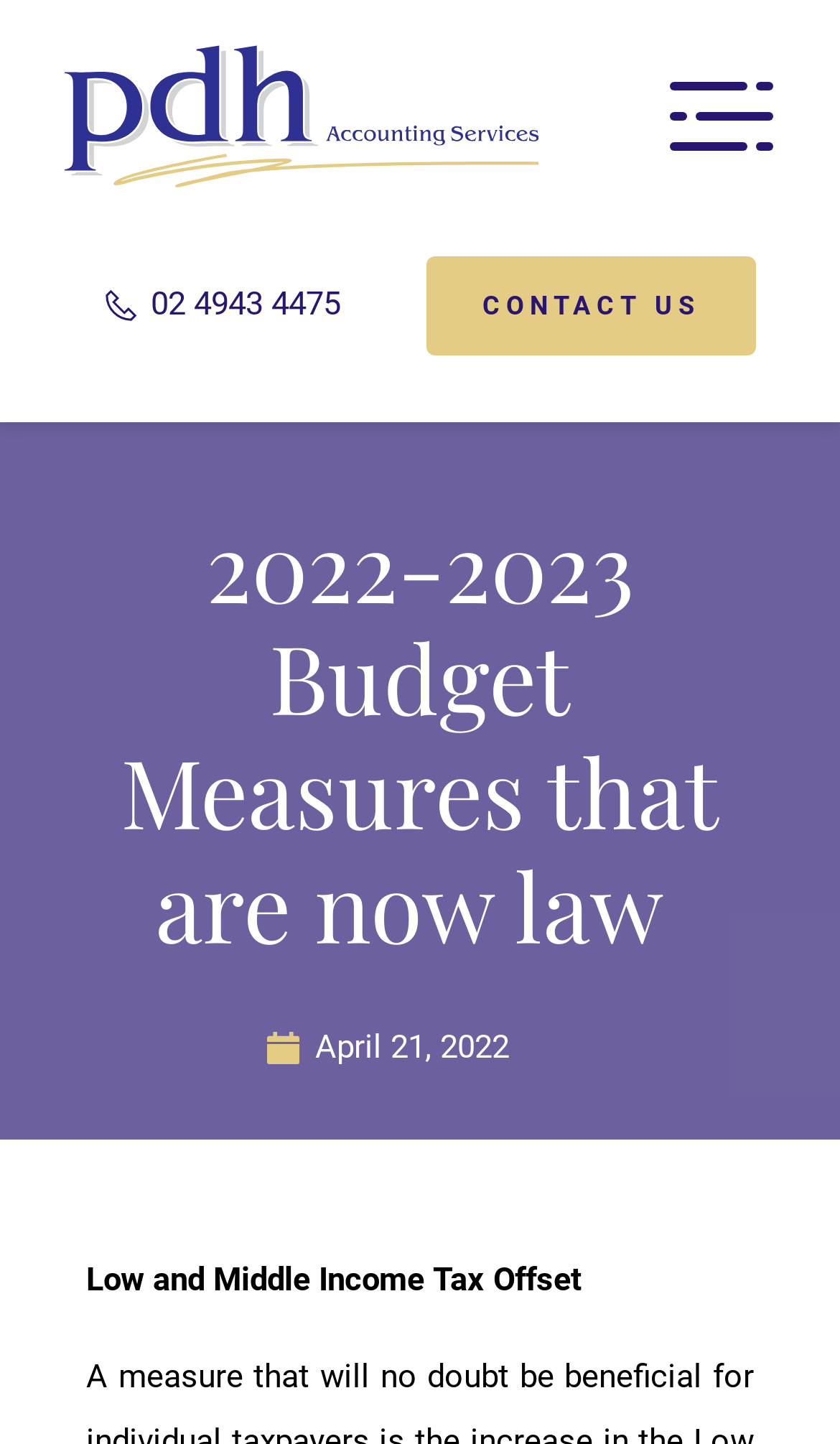Detail the features and information presented on the webpage.

The webpage appears to be an article or blog post from PDH Accounting Services, Newcastle, discussing the 2022-2023 budget measures that are now law. 

At the top of the page, there are three links, with the first one located near the left edge and the second one near the right edge. The third link is positioned slightly below the first one and contains a phone number, "02 4943 4475". 

Below these links, there is a prominent heading that spans most of the page's width, stating "2022-2023 Budget Measures that are now law". 

Further down, there is a section that seems to be the main content of the article. It starts with a date, "April 21, 2022", and is followed by a paragraph of text that discusses the increase in the Low and Middle Income Tax Offset (‘LMITO’) for the 2022 income year by $420. 

There are a few images scattered throughout the page, including one near the top right corner, another near the phone number link, and a third near the bottom of the page. 

Finally, there is a "CONTACT US" link located near the bottom center of the page.